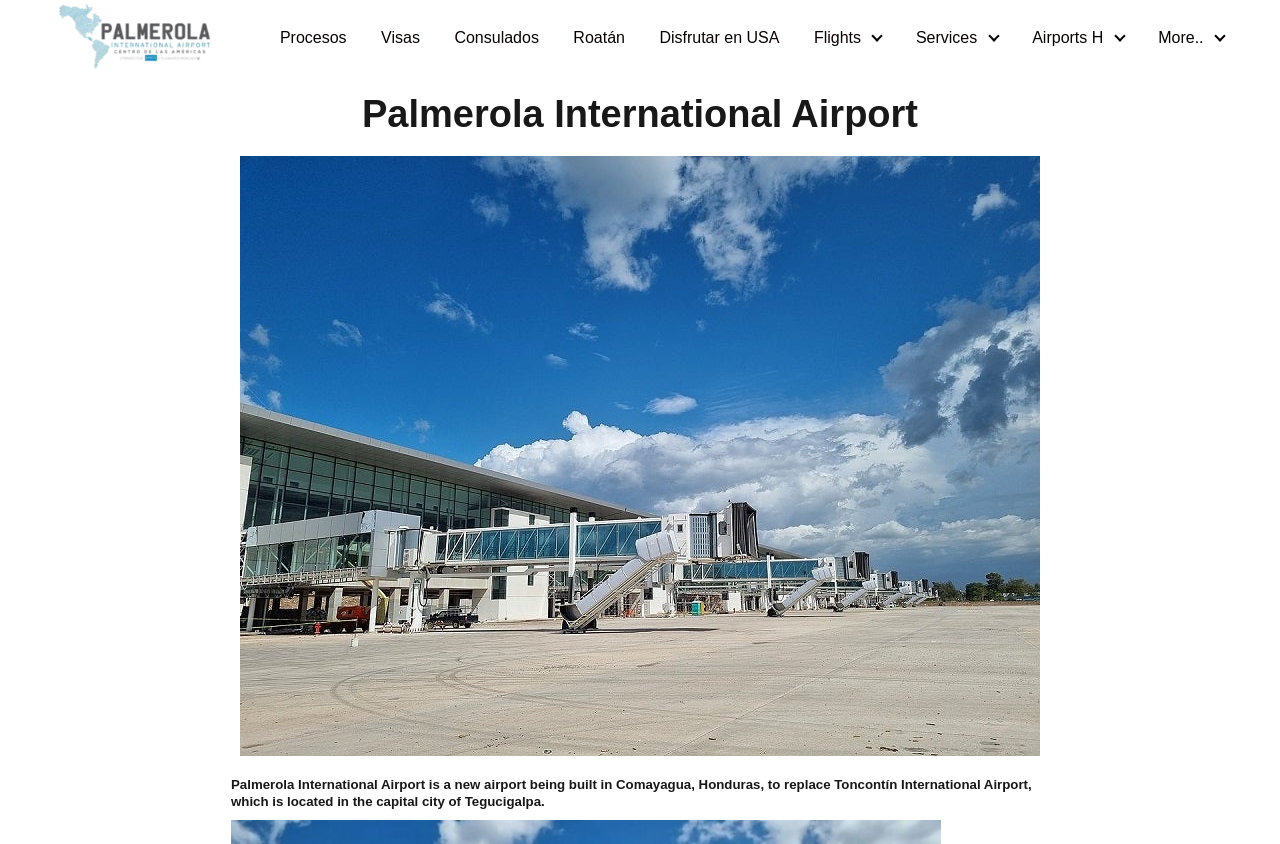Answer the question with a single word or phrase: 
What is the image above the heading 'Palmerola International Airport'?

Airport image